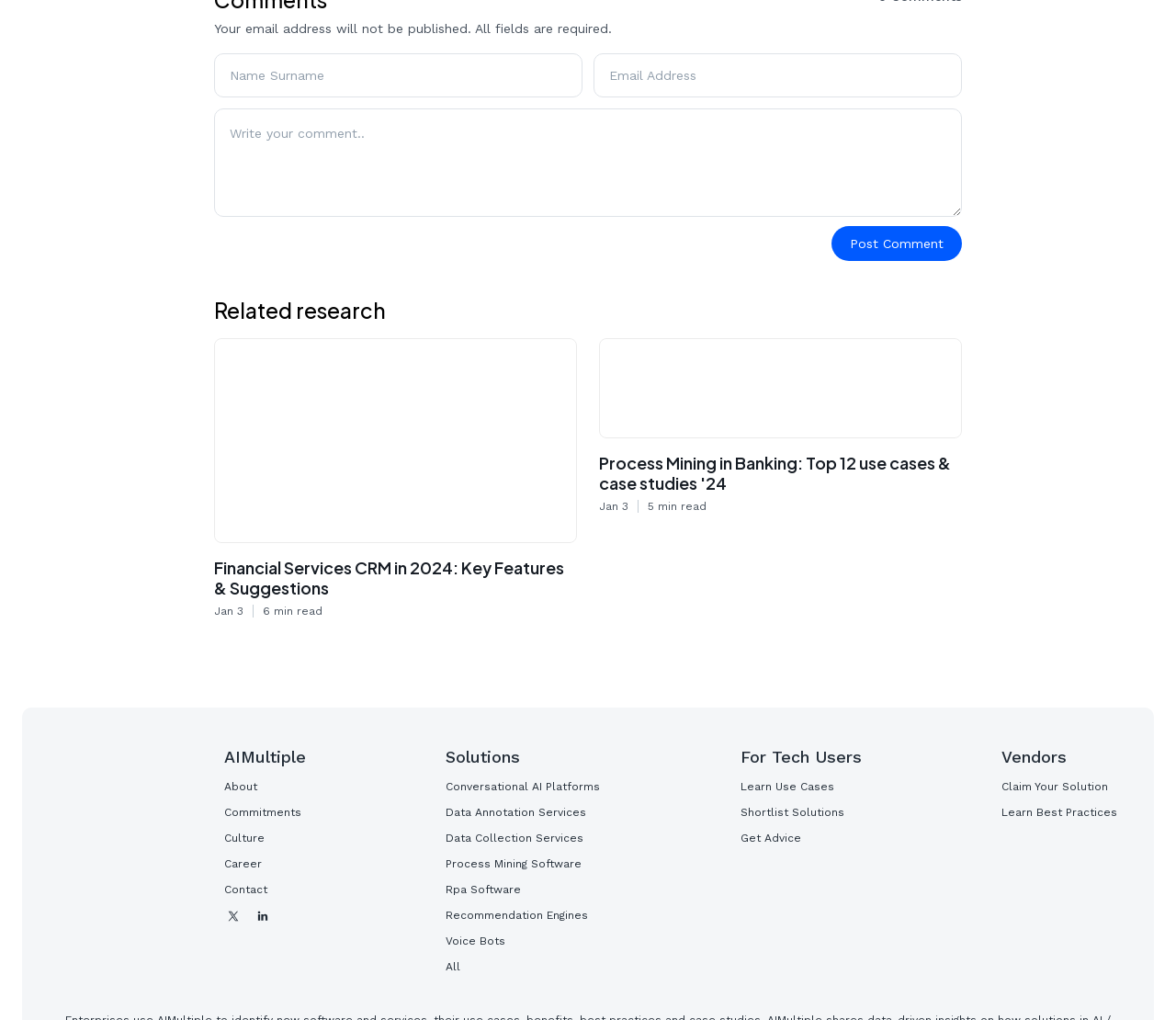What type of information is provided in the 'Jan 3' and '6 min read' text?
Kindly offer a comprehensive and detailed response to the question.

The 'Jan 3' and '6 min read' text is located next to the article titles, suggesting that it provides metadata about the articles. The 'Jan 3' text likely indicates the publication date, while the '6 min read' text indicates the estimated time required to read the article.